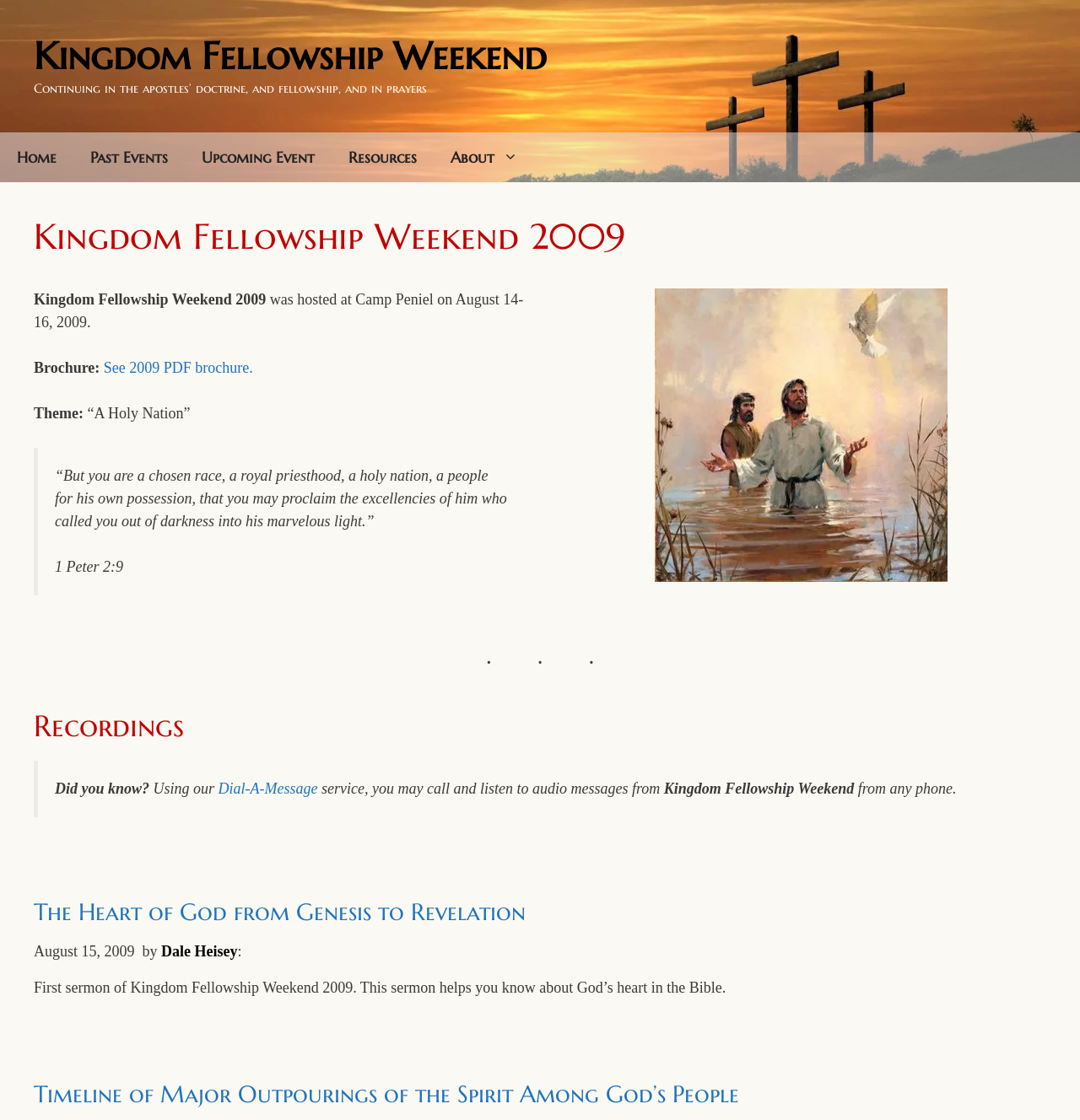Determine which piece of text is the heading of the webpage and provide it.

Kingdom Fellowship Weekend 2009